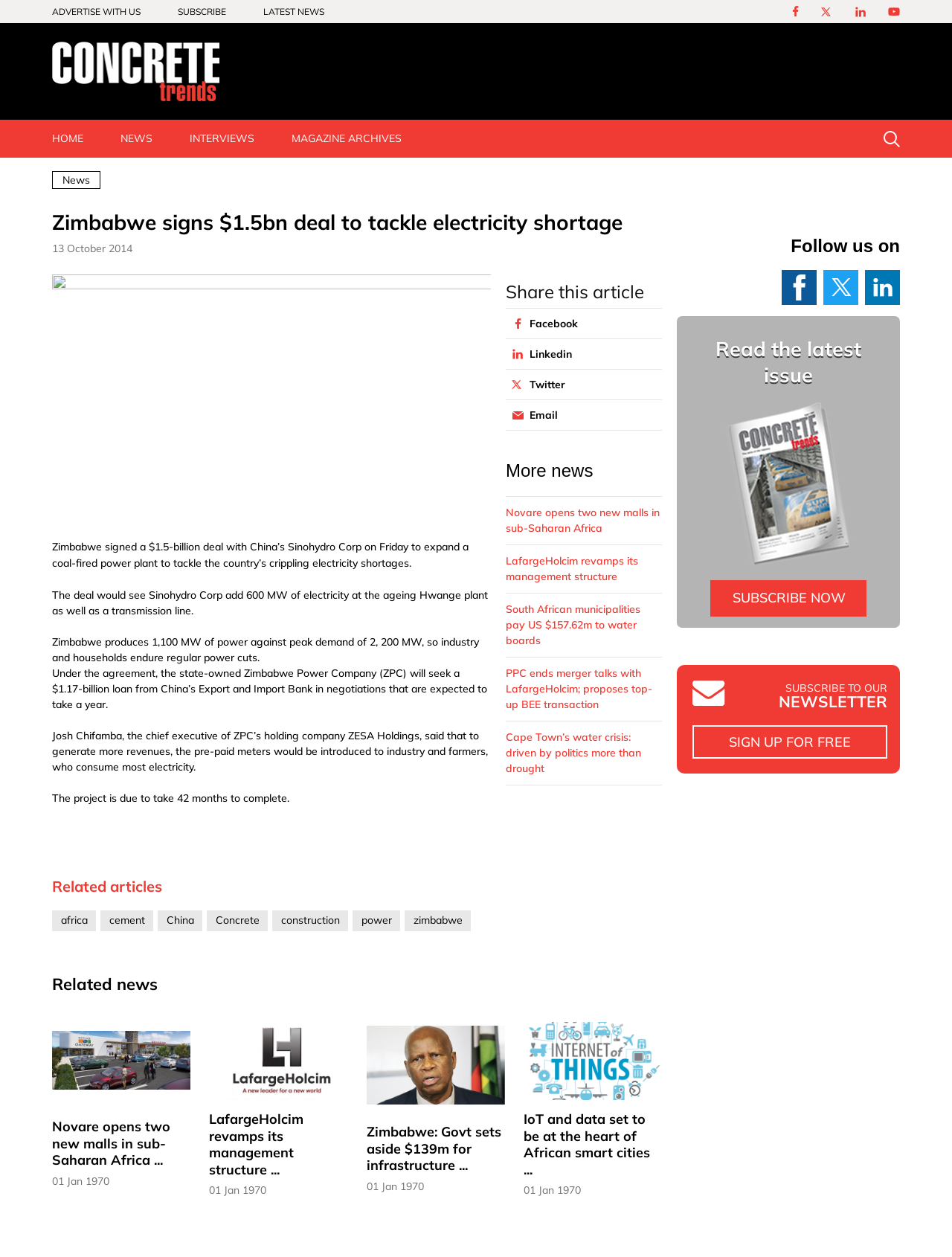Determine the bounding box coordinates of the element's region needed to click to follow the instruction: "Click on the 'HOME' link". Provide these coordinates as four float numbers between 0 and 1, formatted as [left, top, right, bottom].

[0.035, 0.095, 0.107, 0.126]